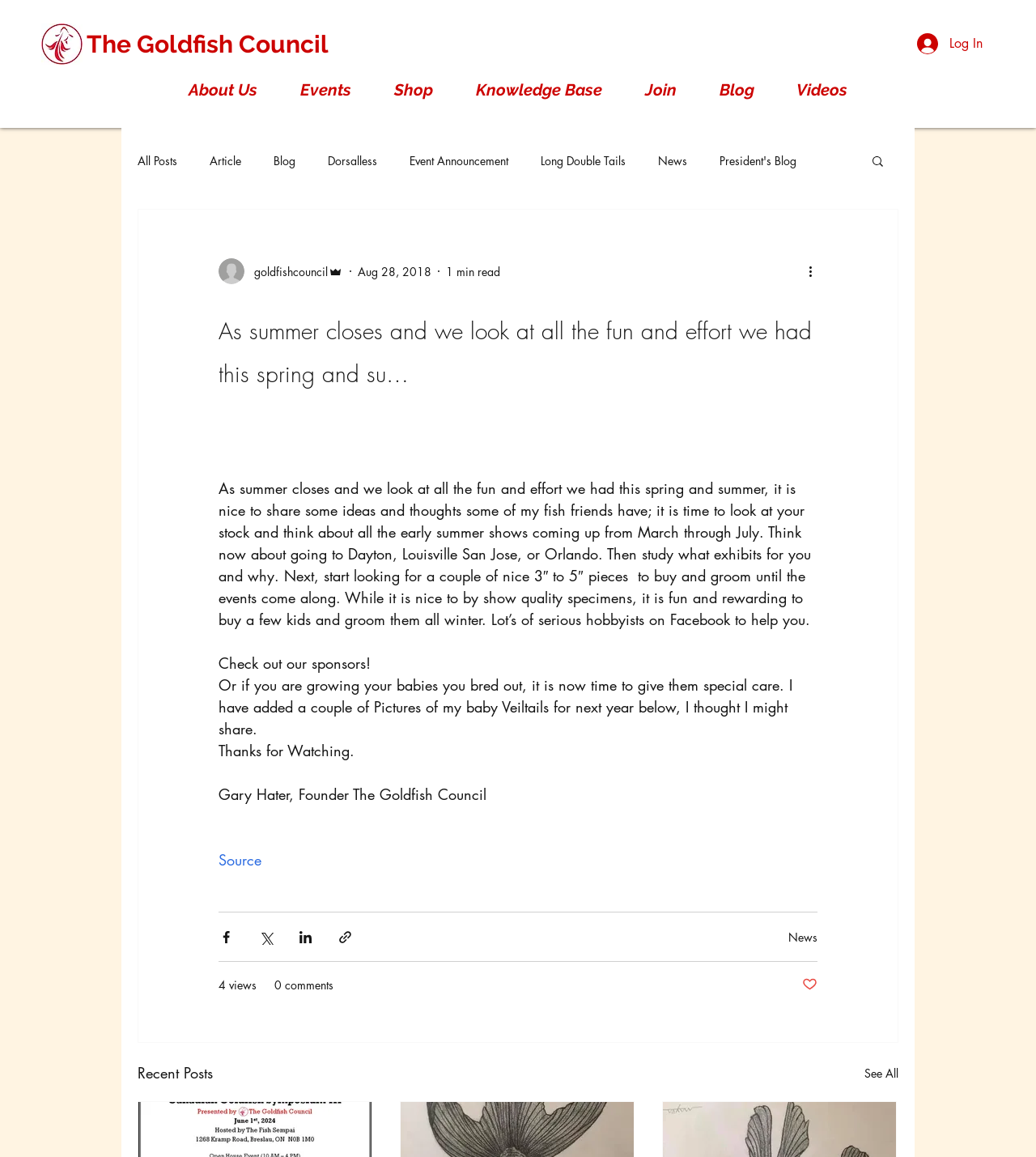What is the purpose of the 'Search' button?
Based on the visual information, provide a detailed and comprehensive answer.

The 'Search' button is located at the top of the webpage, and its purpose is to allow users to search for specific content within the website. This can be inferred from the typical functionality of a search button on a website.